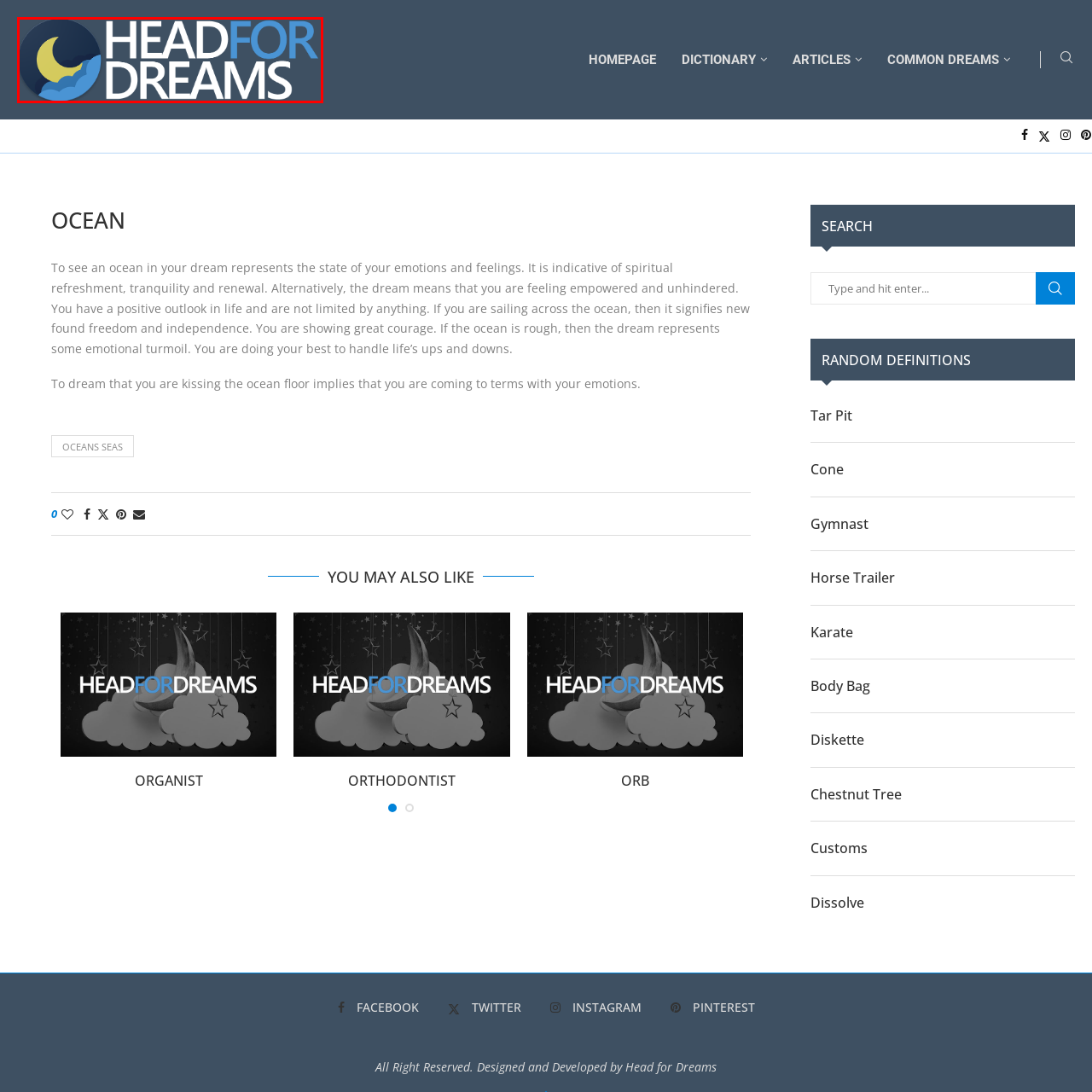Look at the image enclosed within the red outline and answer the question with a single word or phrase:
What symbolizes night and dreams in the logo?

crescent moon